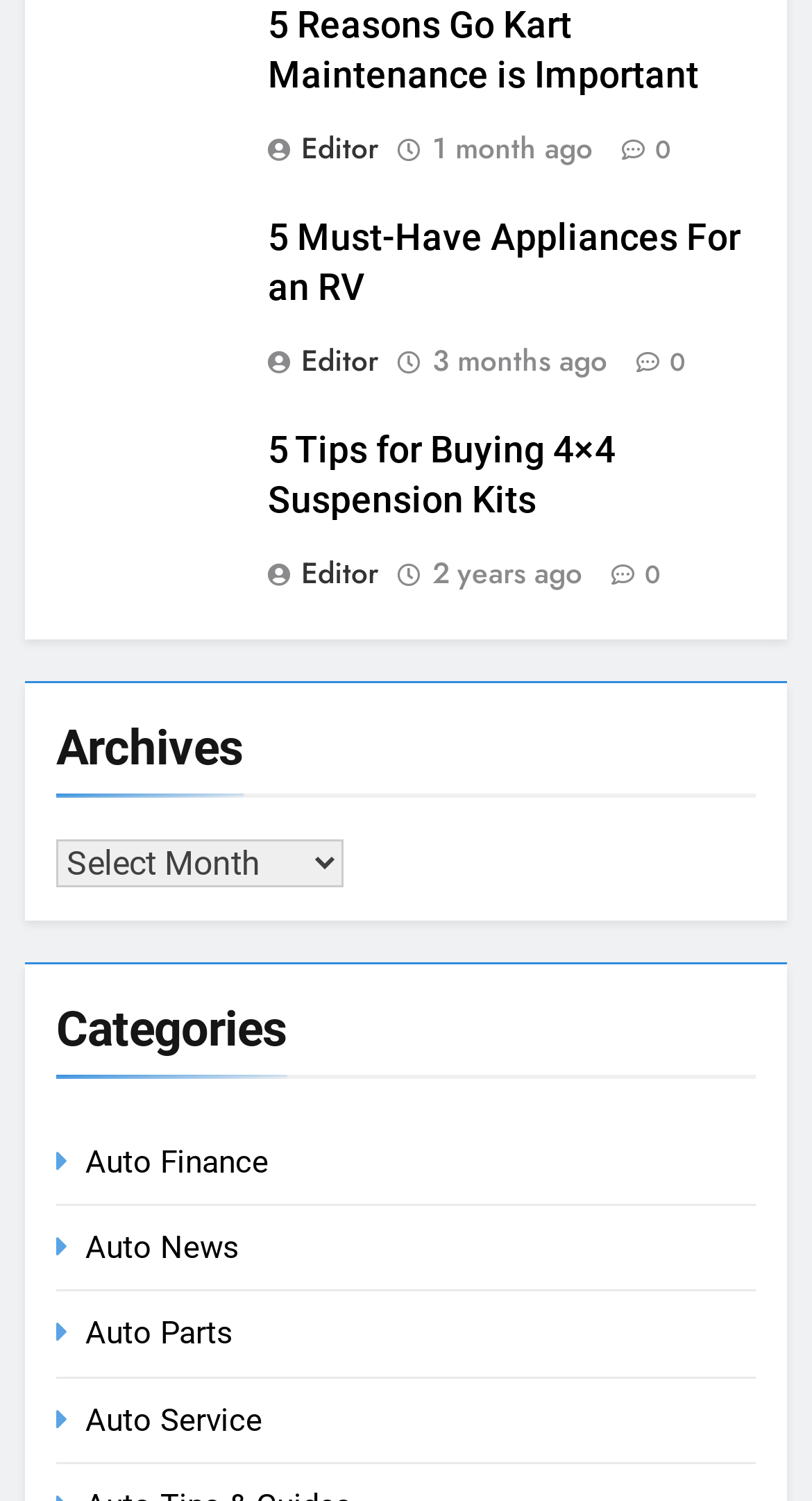Identify the bounding box coordinates of the element to click to follow this instruction: 'read 5 reasons go kart maintenance is important'. Ensure the coordinates are four float values between 0 and 1, provided as [left, top, right, bottom].

[0.329, 0.003, 0.86, 0.064]